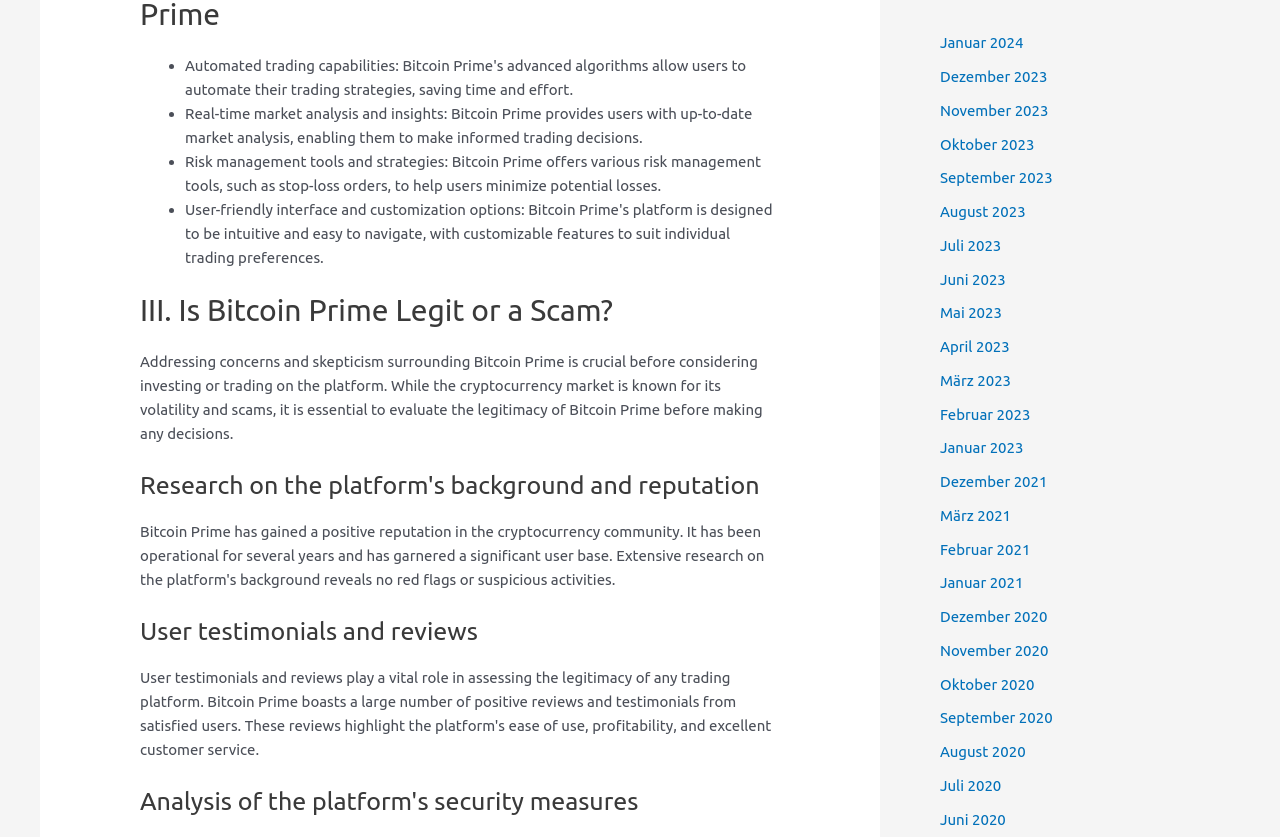Based on what you see in the screenshot, provide a thorough answer to this question: How many links to past months are available on the webpage?

The webpage contains links to past months, ranging from January 2020 to January 2024, totaling 24 links.